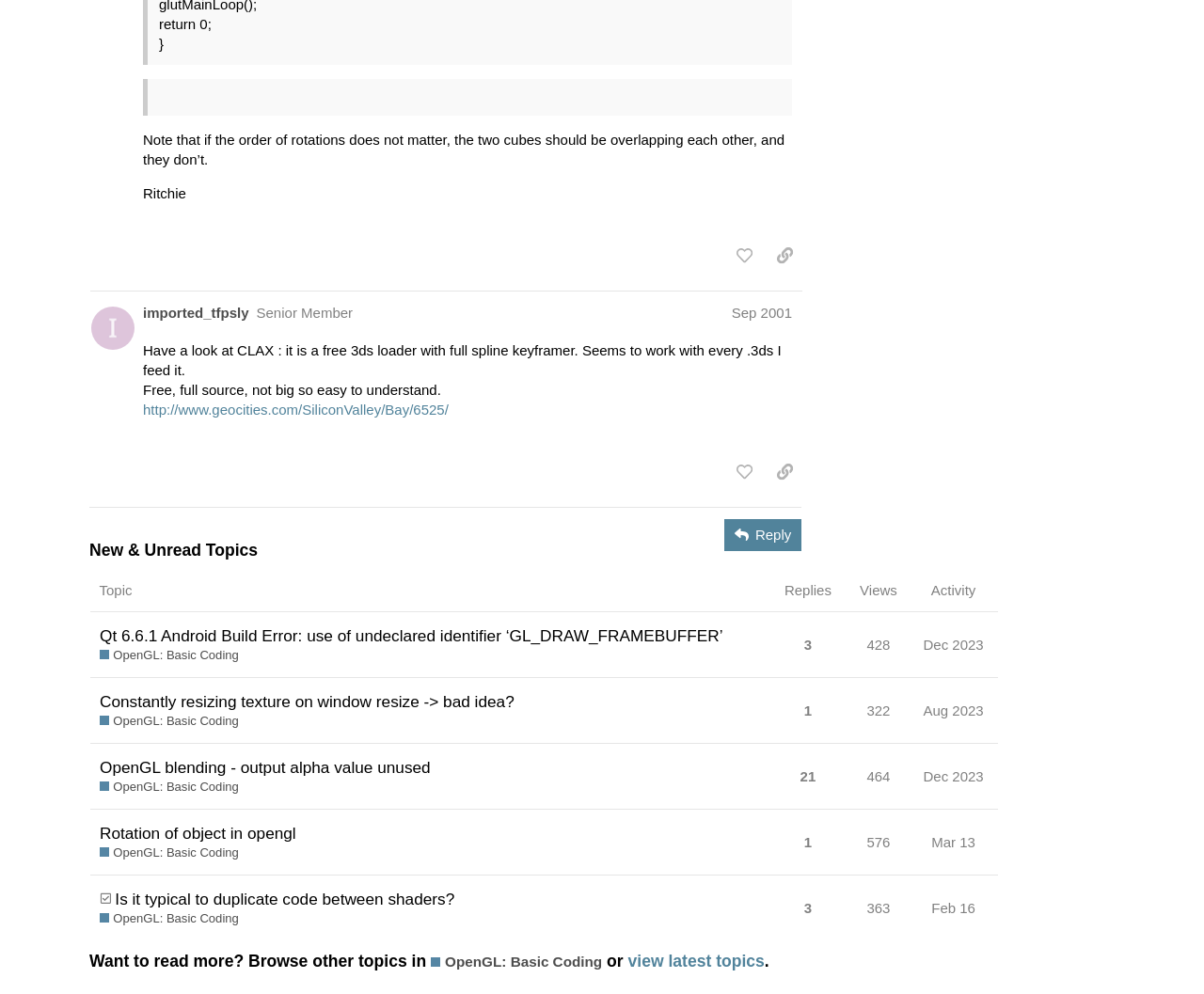Please determine the bounding box coordinates, formatted as (top-left x, top-left y, bottom-right x, bottom-right y), with all values as floating point numbers between 0 and 1. Identify the bounding box of the region described as: Dec 2023

[0.763, 0.759, 0.821, 0.803]